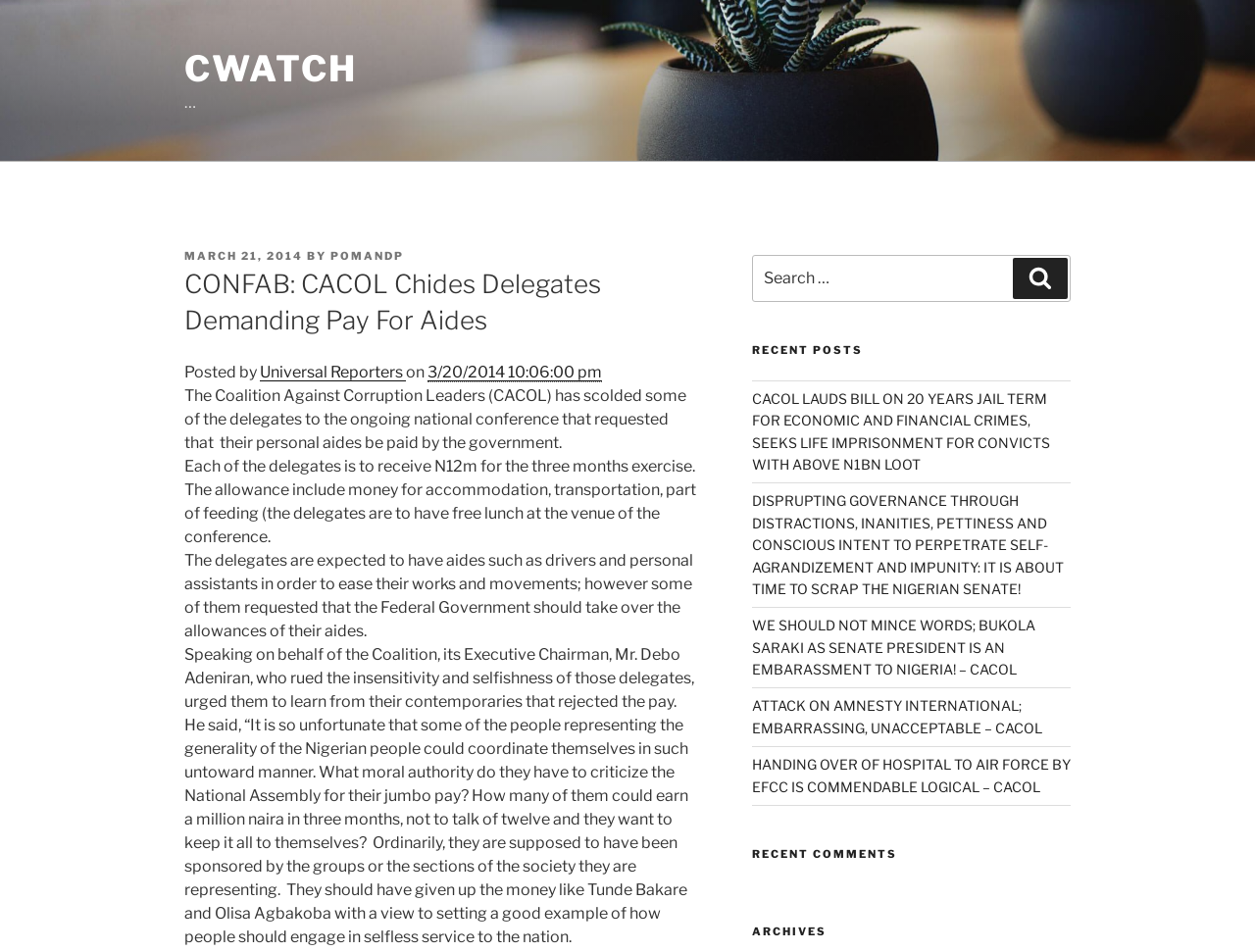Bounding box coordinates must be specified in the format (top-left x, top-left y, bottom-right x, bottom-right y). All values should be floating point numbers between 0 and 1. What are the bounding box coordinates of the UI element described as: Universal Reporters

[0.207, 0.381, 0.323, 0.4]